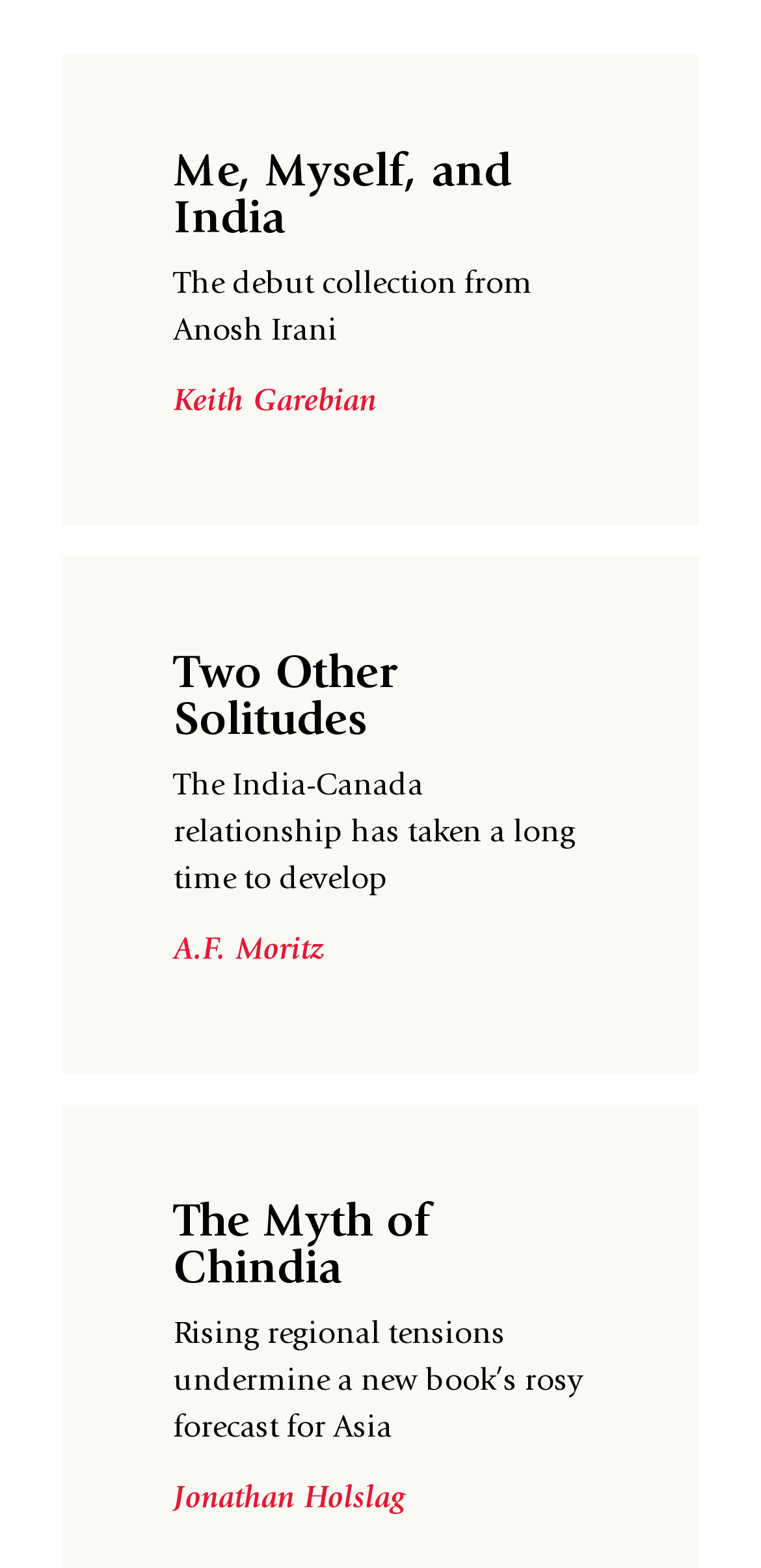How many book titles are listed?
Using the screenshot, give a one-word or short phrase answer.

3